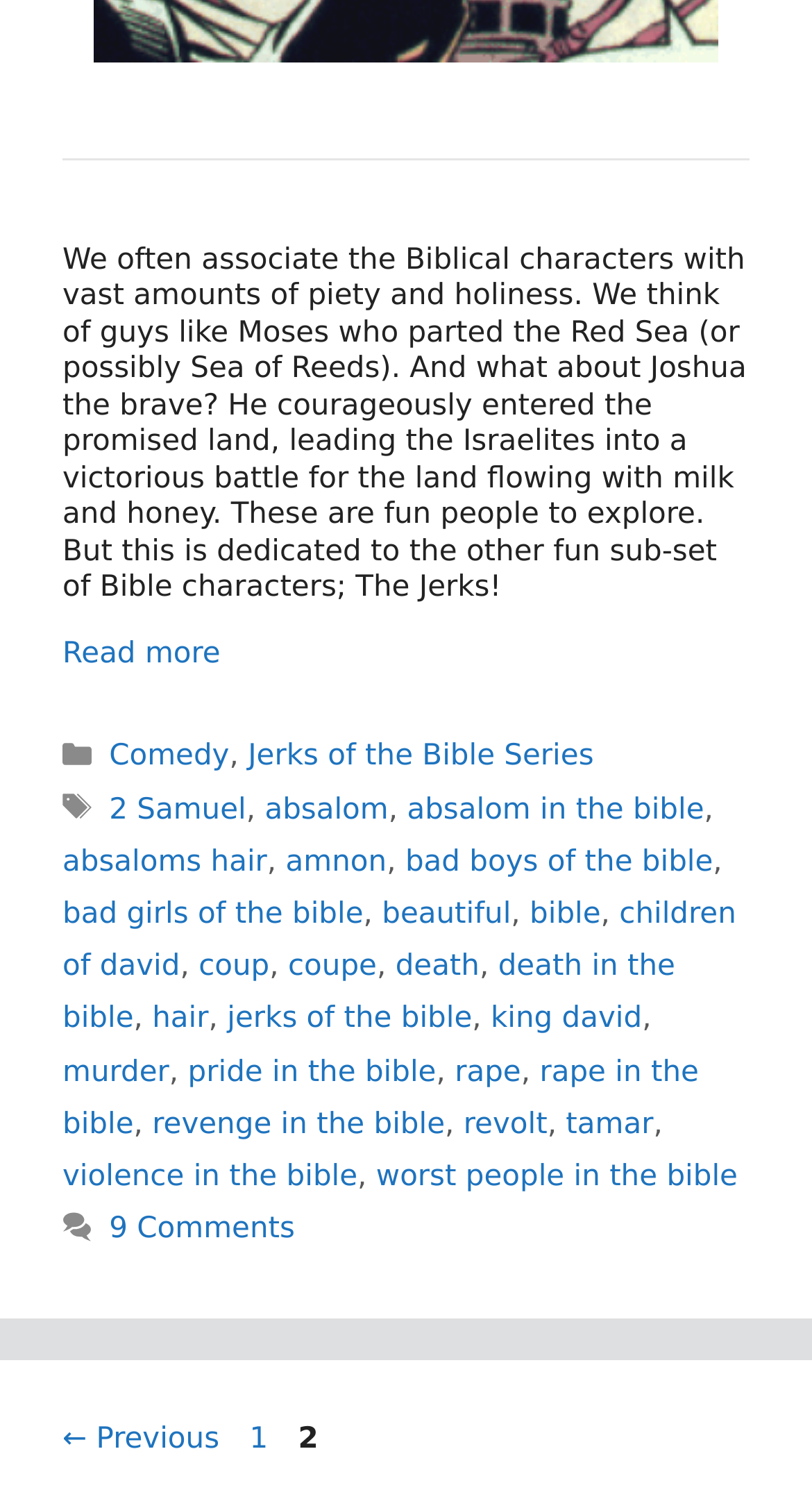What is the name of the Bible character mentioned in the title?
Please give a well-detailed answer to the question.

The title of the webpage mentions 'Absalom the Awesome', which suggests that the webpage is about a Bible character named Absalom.